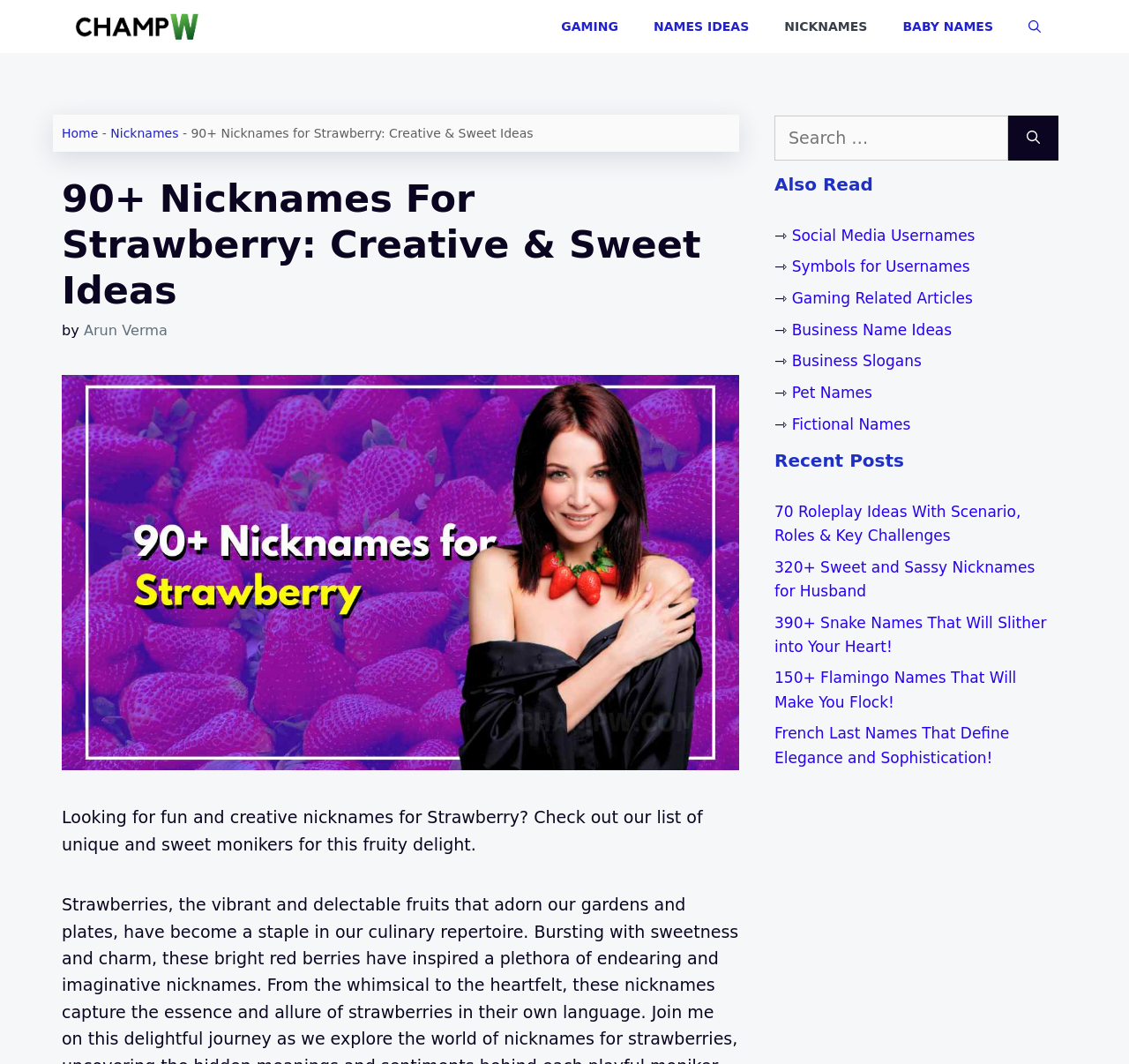Given the following UI element description: "Baby Names", find the bounding box coordinates in the webpage screenshot.

[0.784, 0.004, 0.895, 0.046]